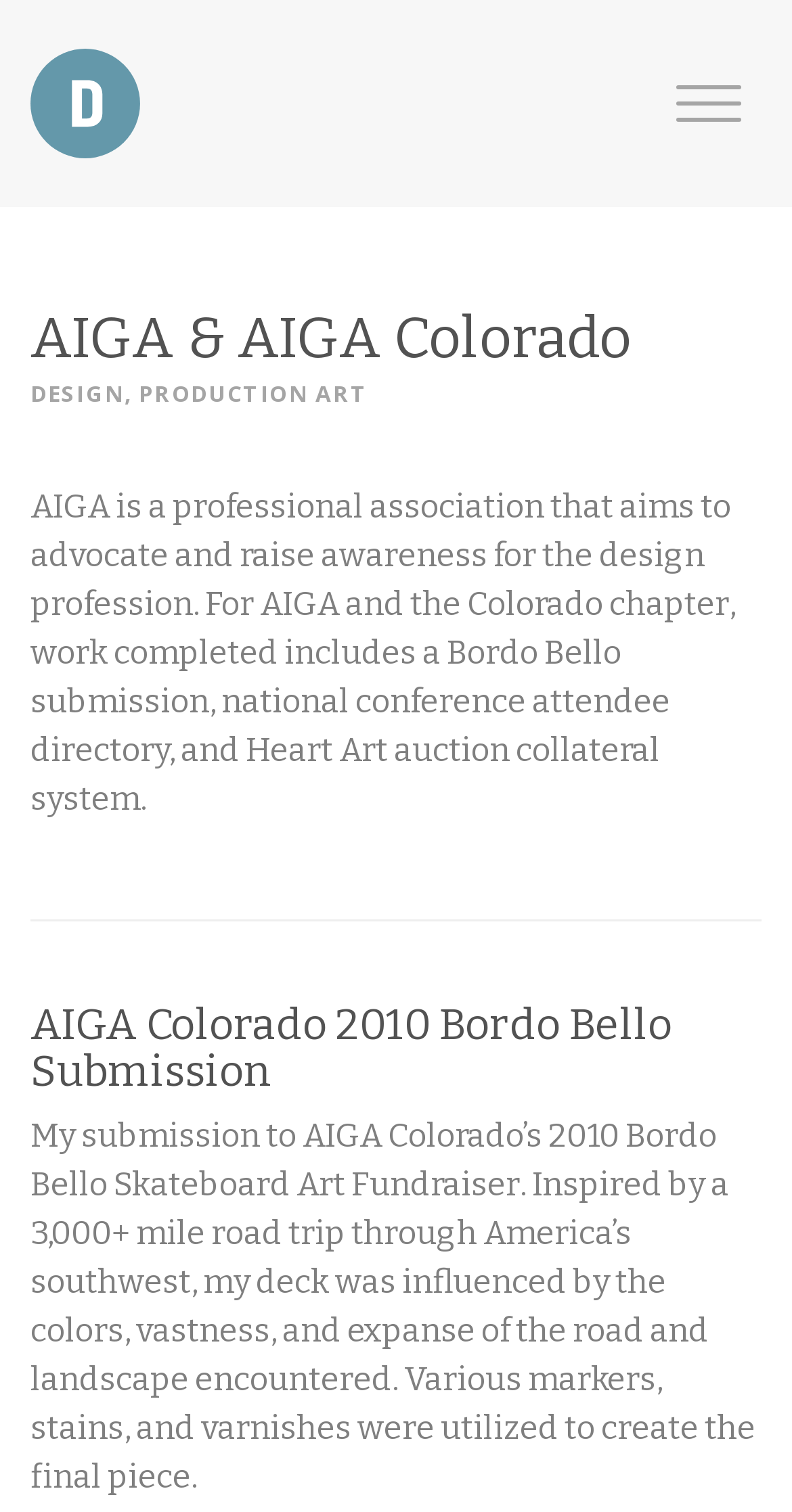What is the medium used to create the skateboard art? Based on the screenshot, please respond with a single word or phrase.

Markers, stains, and varnishes